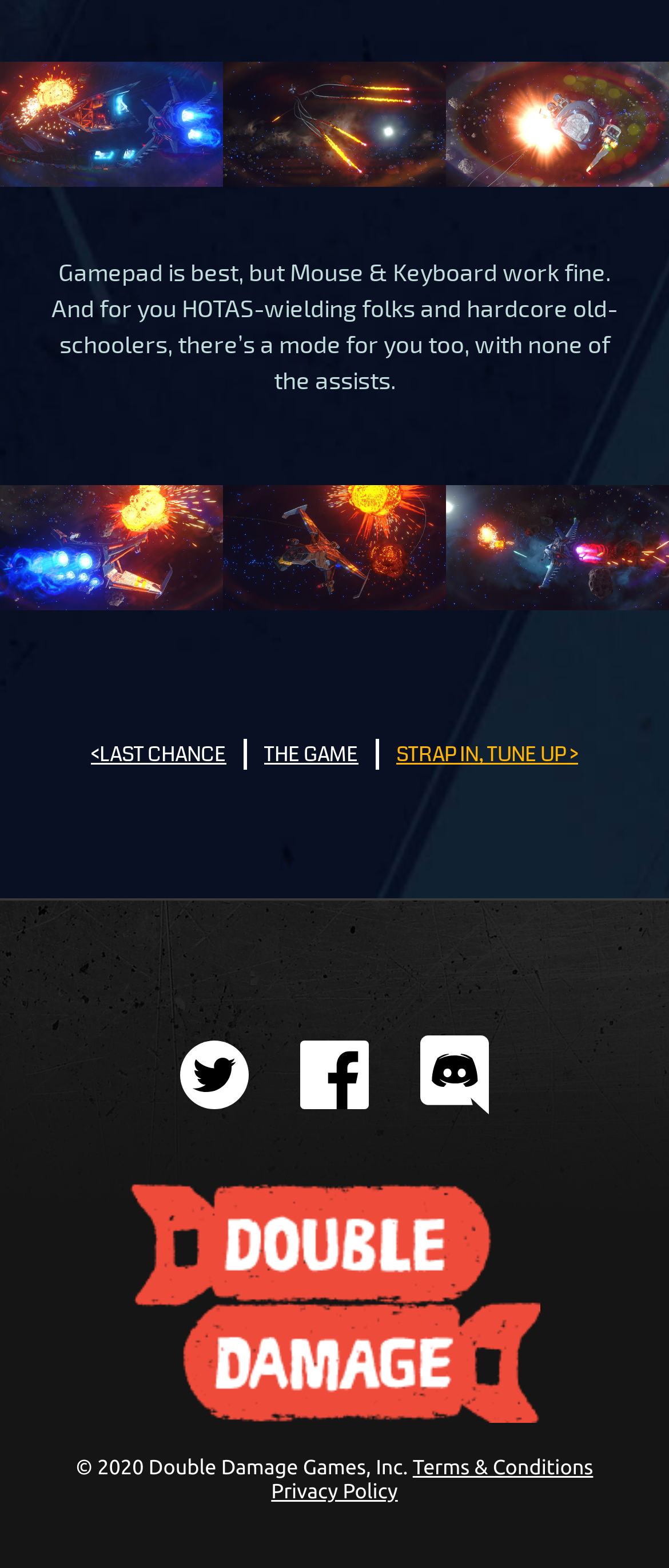Identify the bounding box for the UI element that is described as follows: "The Game".

[0.395, 0.472, 0.536, 0.49]